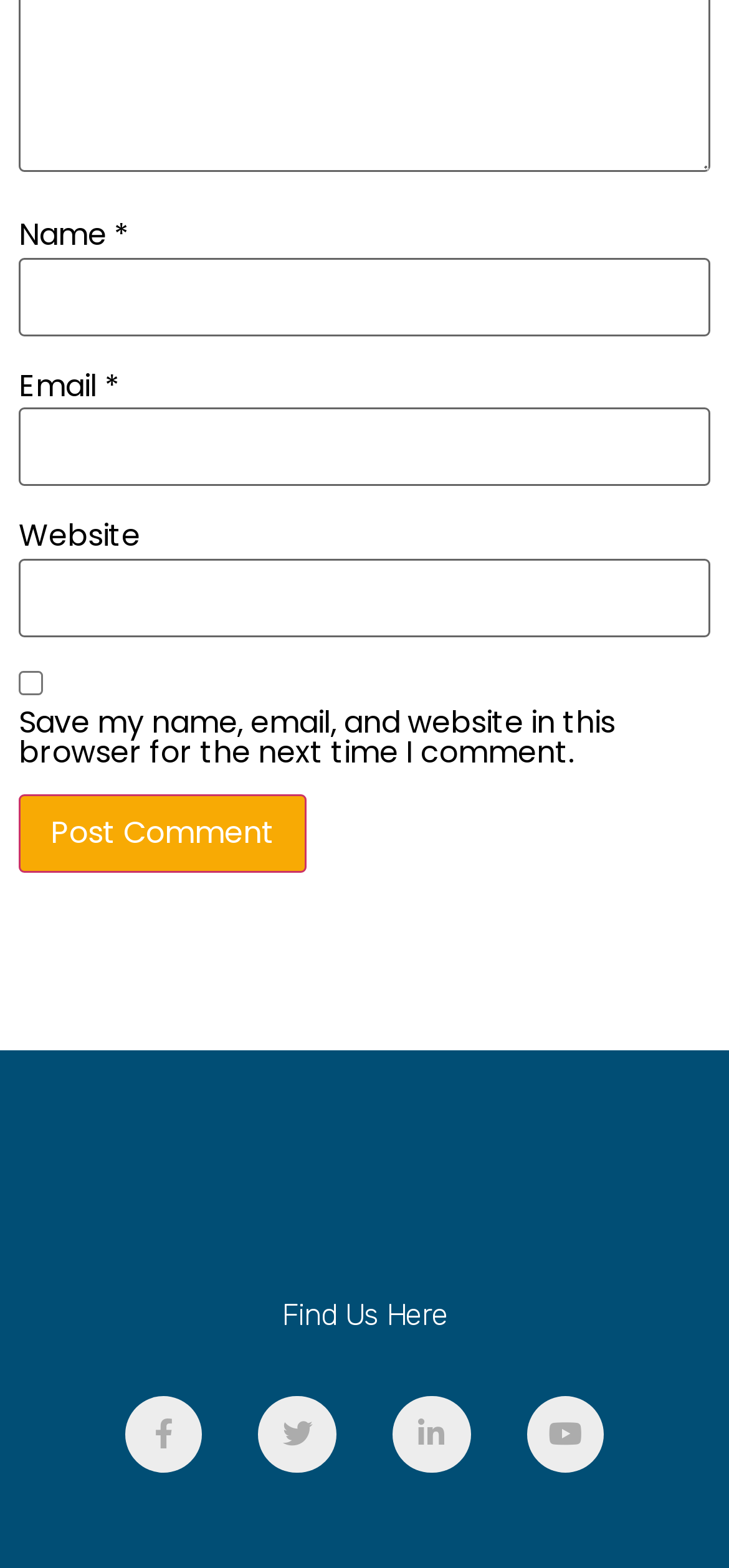Bounding box coordinates are specified in the format (top-left x, top-left y, bottom-right x, bottom-right y). All values are floating point numbers bounded between 0 and 1. Please provide the bounding box coordinate of the region this sentence describes: name="submit" value="Post Comment"

[0.026, 0.507, 0.421, 0.557]